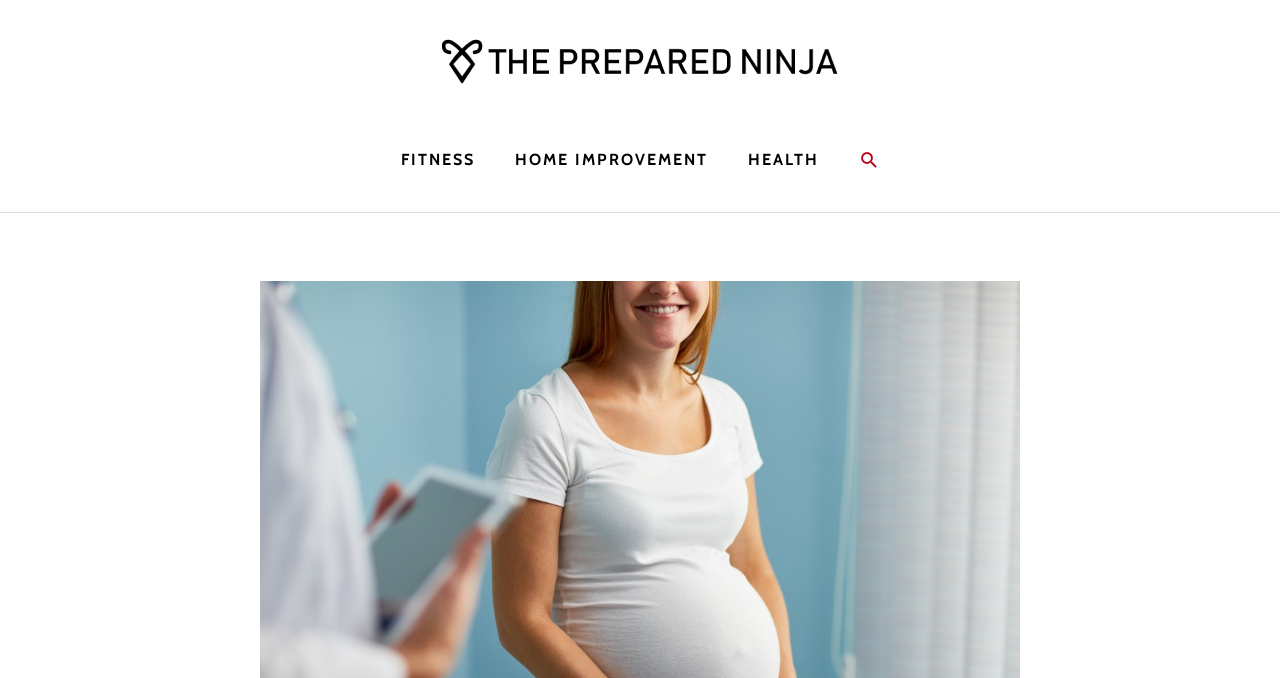Please provide a comprehensive response to the question based on the details in the image: What is the logo of the website?

The logo of the website is located at the top left corner of the webpage, and it is an image with the text 'thepreparedninja.com'.